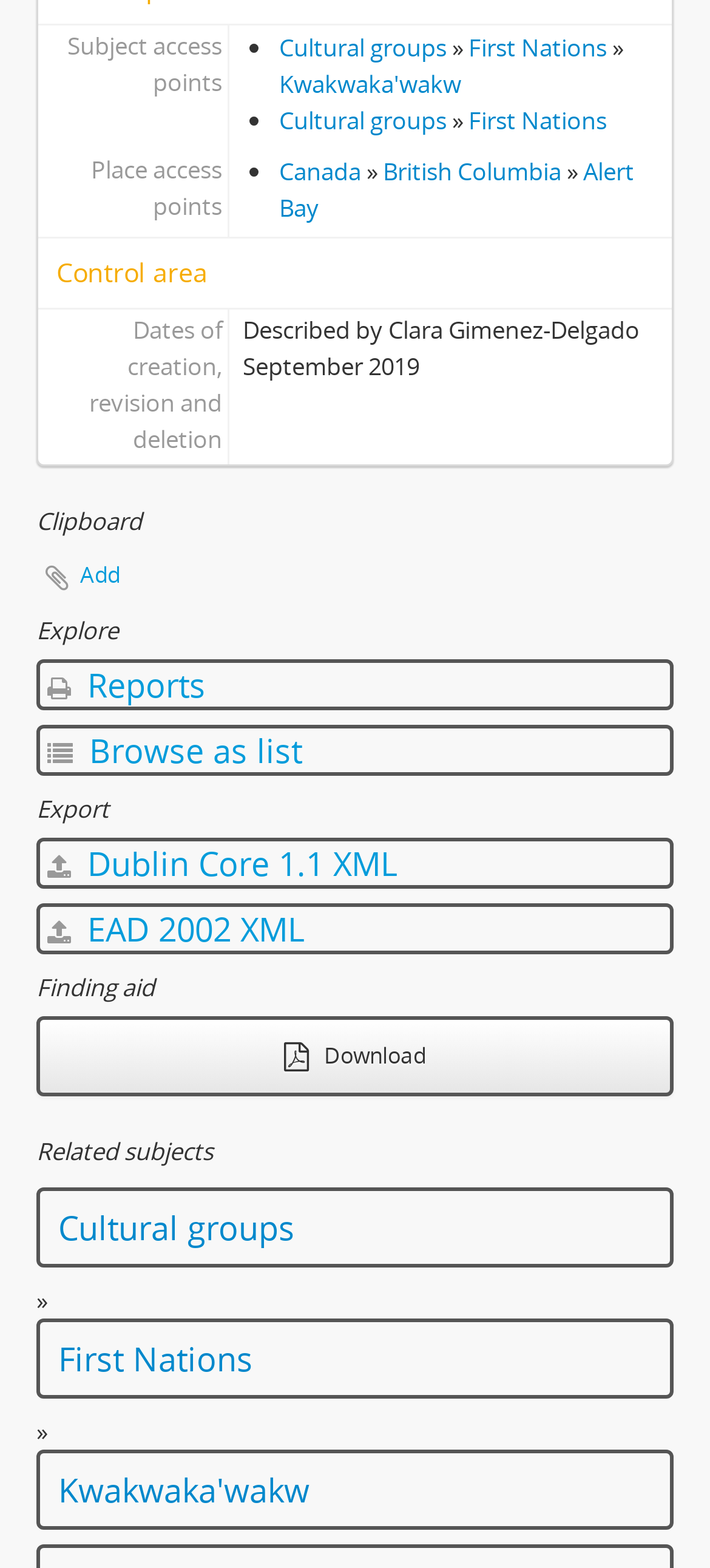How many links are there in the 'Related subjects' section? Observe the screenshot and provide a one-word or short phrase answer.

3